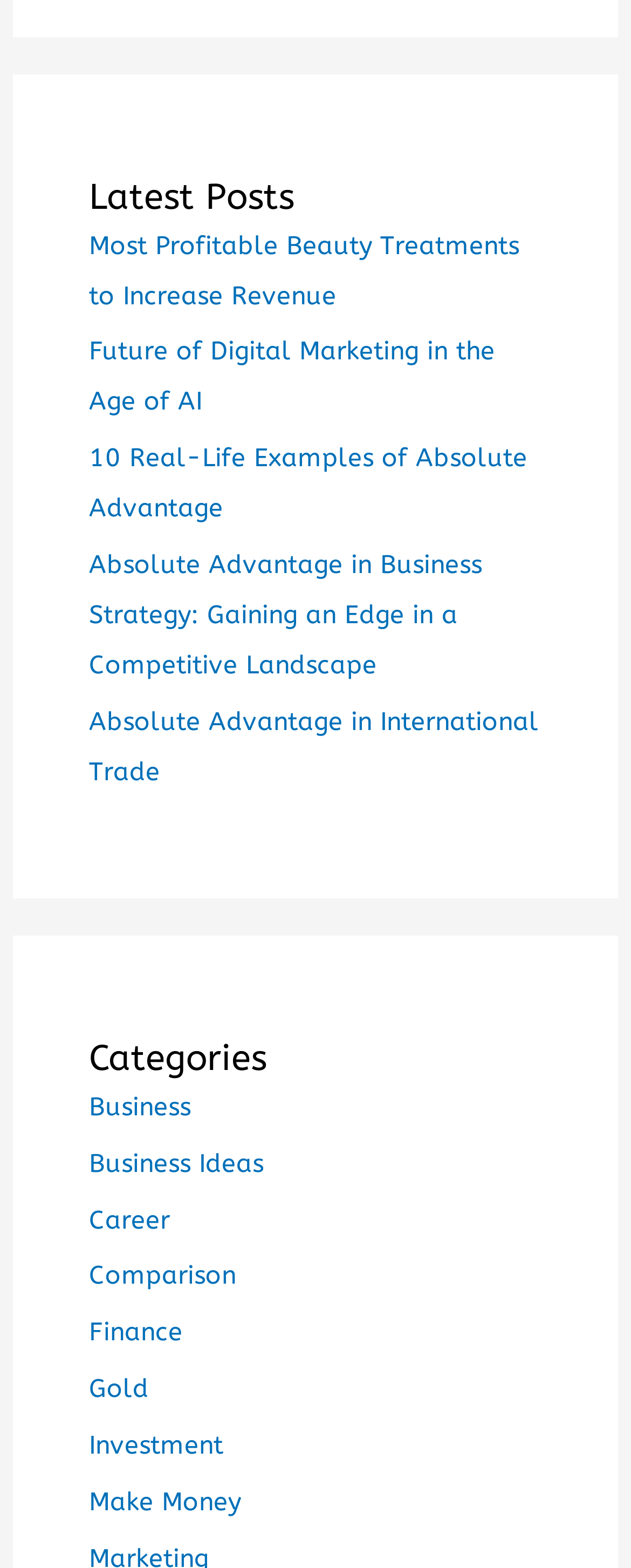Please locate the bounding box coordinates of the element that should be clicked to achieve the given instruction: "view latest posts".

[0.141, 0.112, 0.859, 0.141]